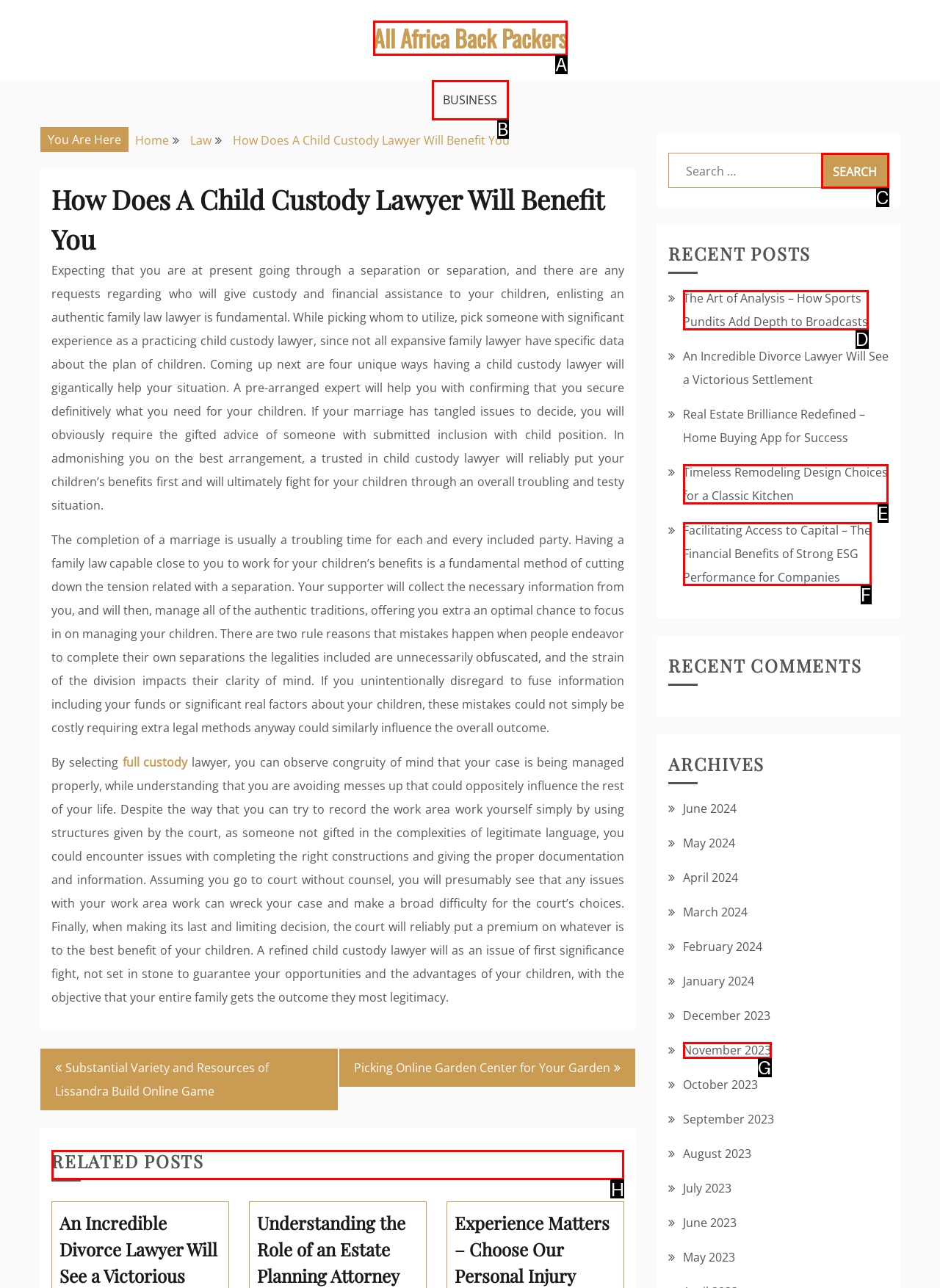Identify the letter of the UI element I need to click to carry out the following instruction: View related posts

H